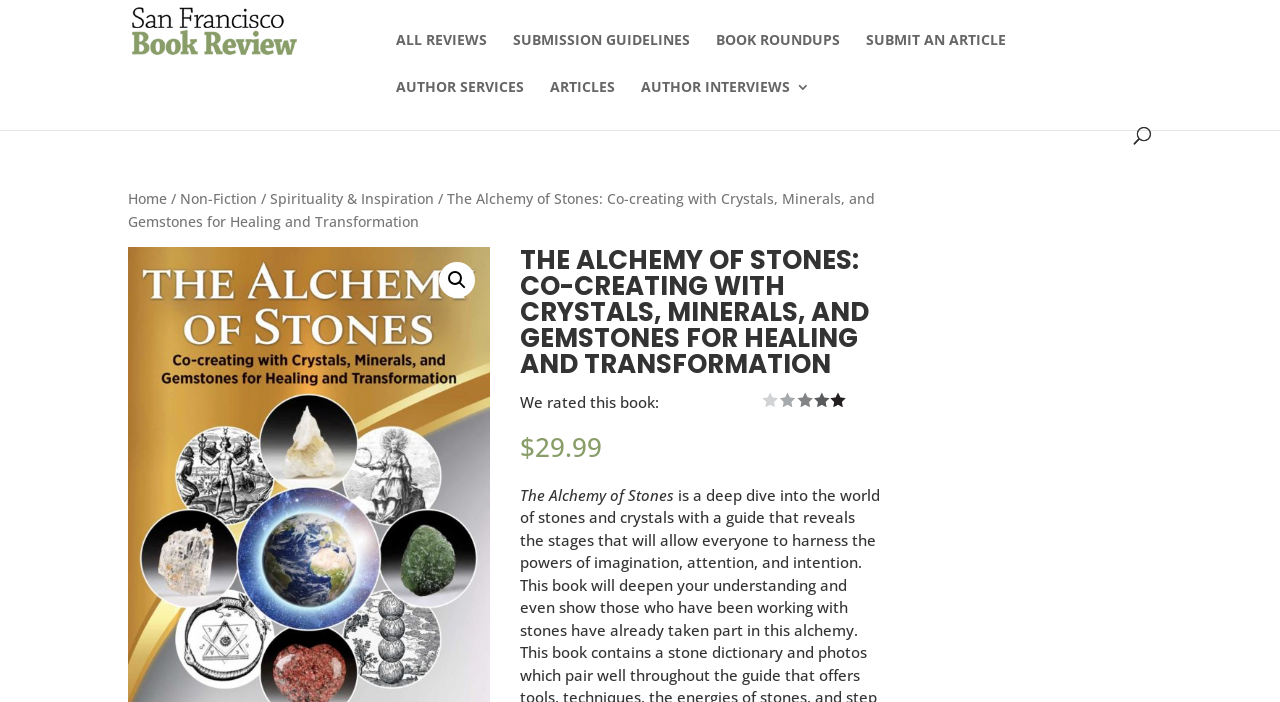Are there links to other book reviews on the page?
Please use the image to provide a one-word or short phrase answer.

Yes